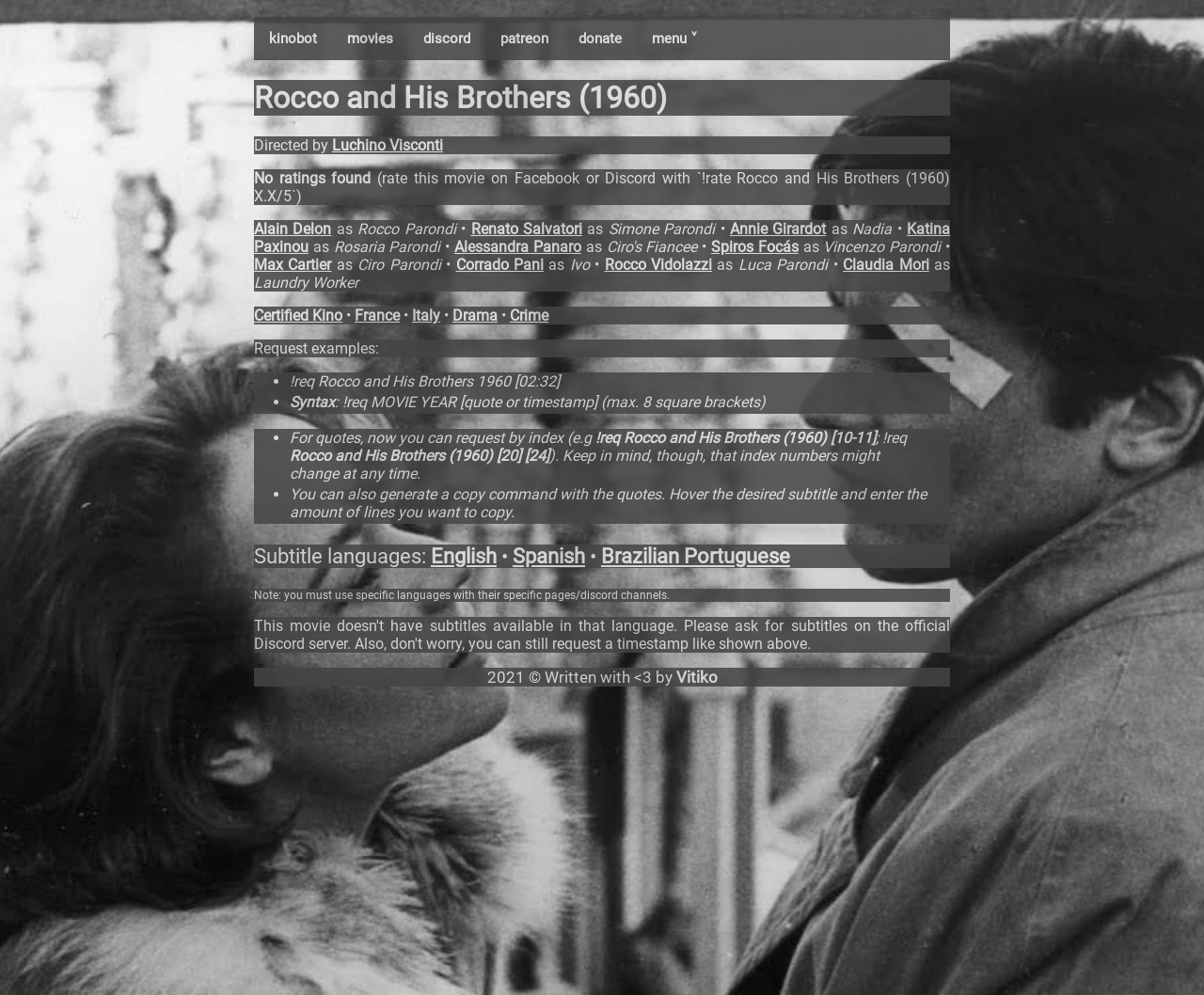What are the genres of the movie? From the image, respond with a single word or brief phrase.

Drama, Crime